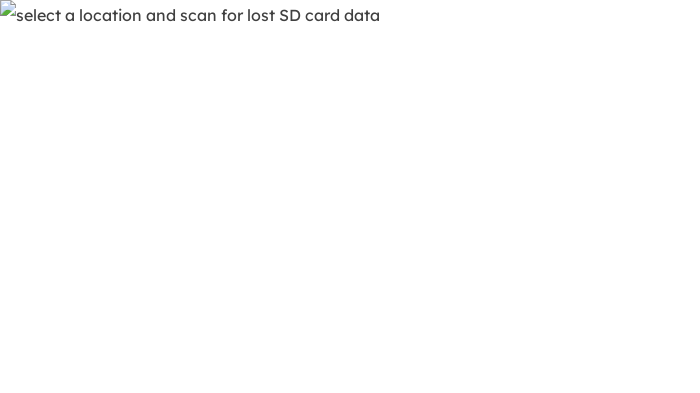Examine the image carefully and respond to the question with a detailed answer: 
What is the first step in the data recovery process?

The graphic instructs users to 'select a location and scan for lost SD card data', implying that selecting a location is the initial step in the data recovery process.